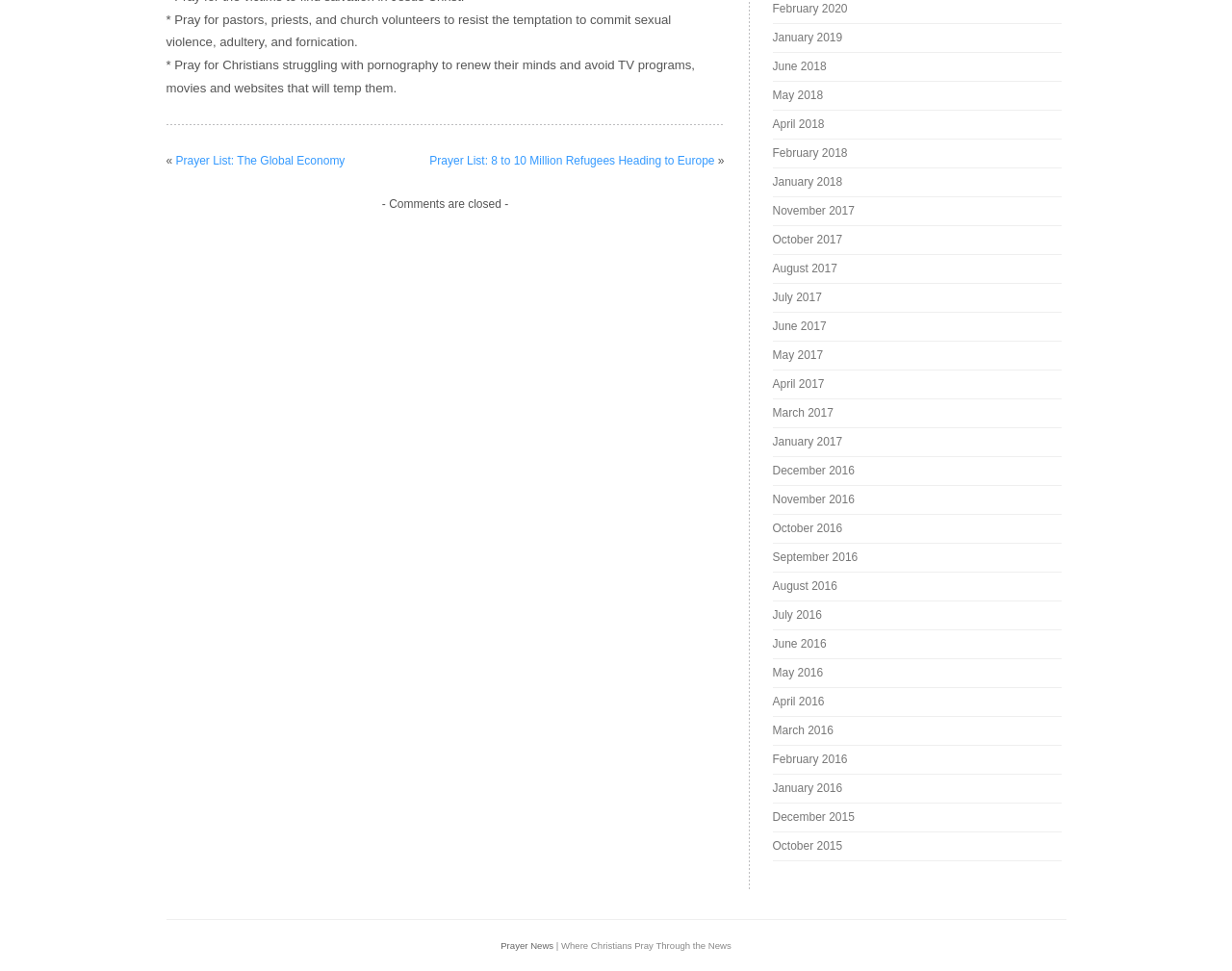Show the bounding box coordinates for the HTML element as described: "August 2017".

[0.627, 0.27, 0.861, 0.284]